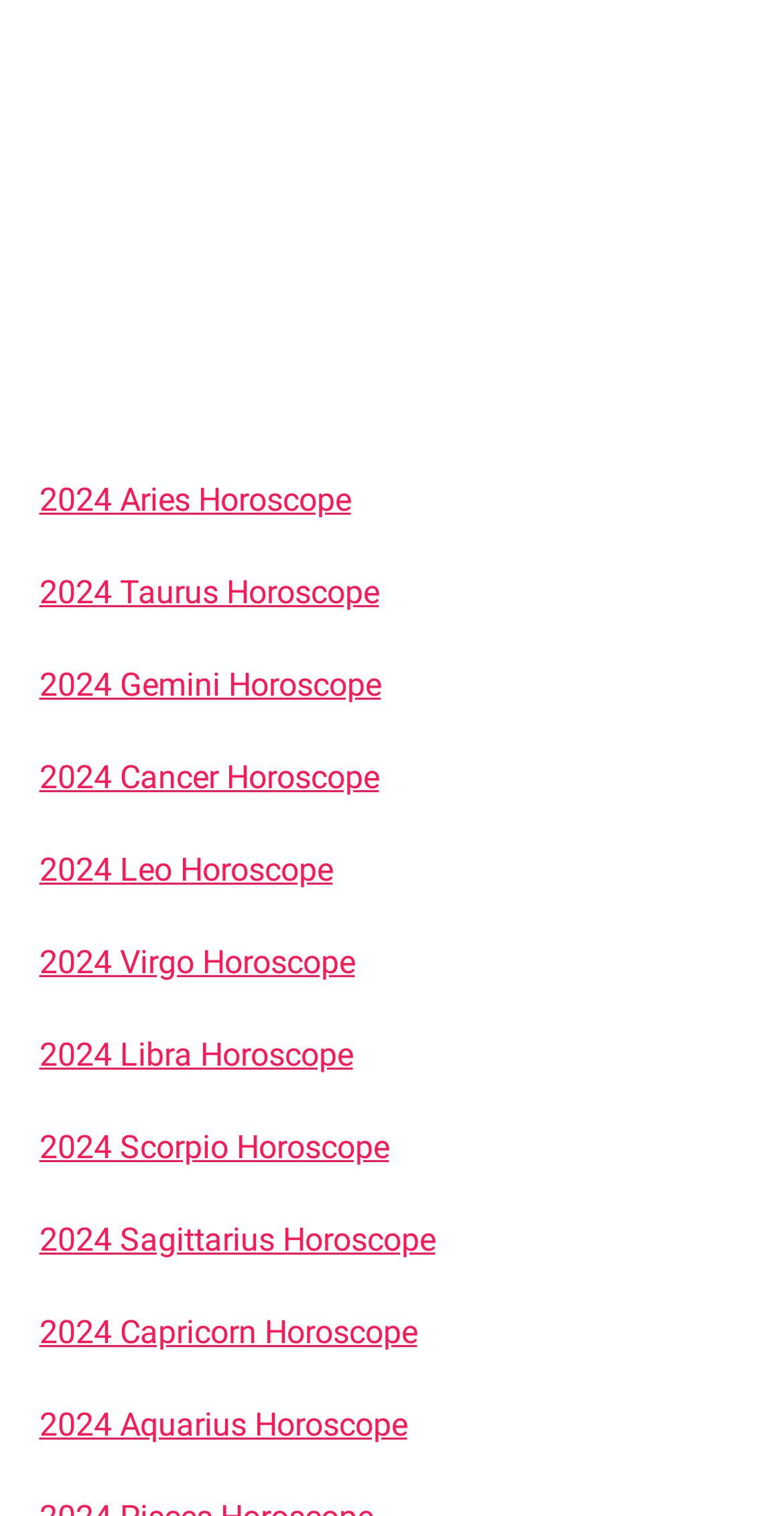Provide a single word or phrase to answer the given question: 
What is the position of the link for Scorpio Horoscope?

Below Libra Horoscope